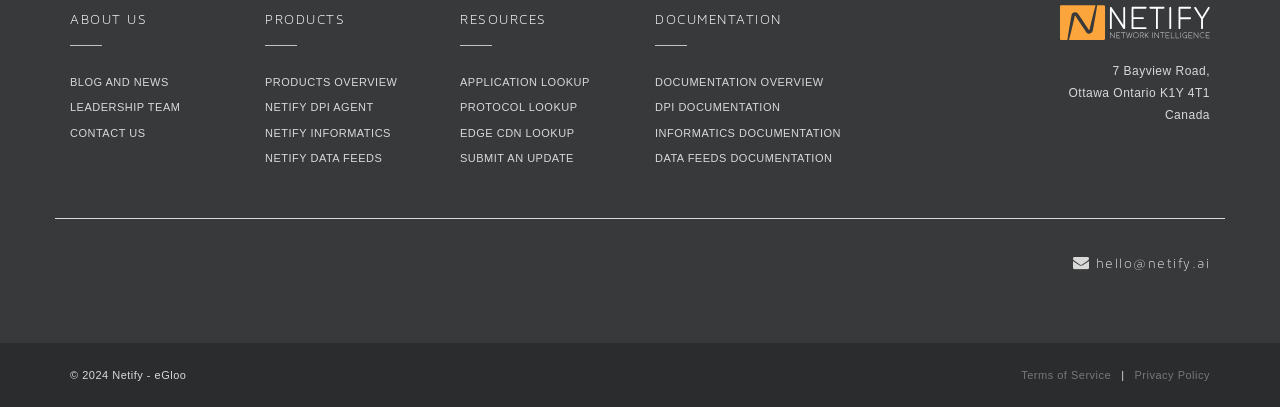Based on the element description Products Overview, identify the bounding box coordinates for the UI element. The coordinates should be in the format (top-left x, top-left y, bottom-right x, bottom-right y) and within the 0 to 1 range.

[0.207, 0.187, 0.31, 0.216]